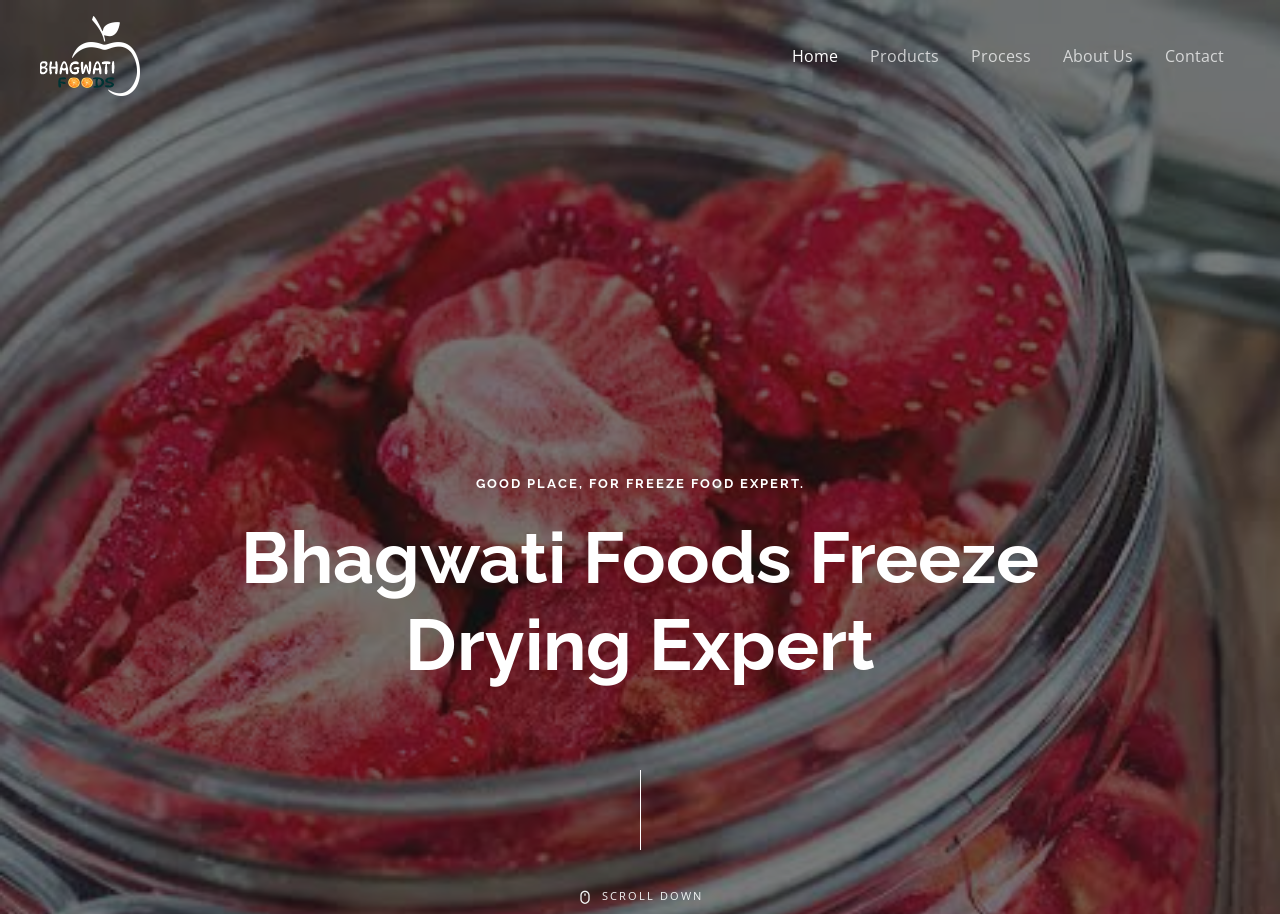How many images are there on the webpage?
Please answer the question as detailed as possible.

There are 2 images on the webpage, one is the white logo of Bhagwati Foods, and the other is an image element located at the bottom center of the webpage, with a bounding box of [0.451, 0.972, 0.463, 0.99].